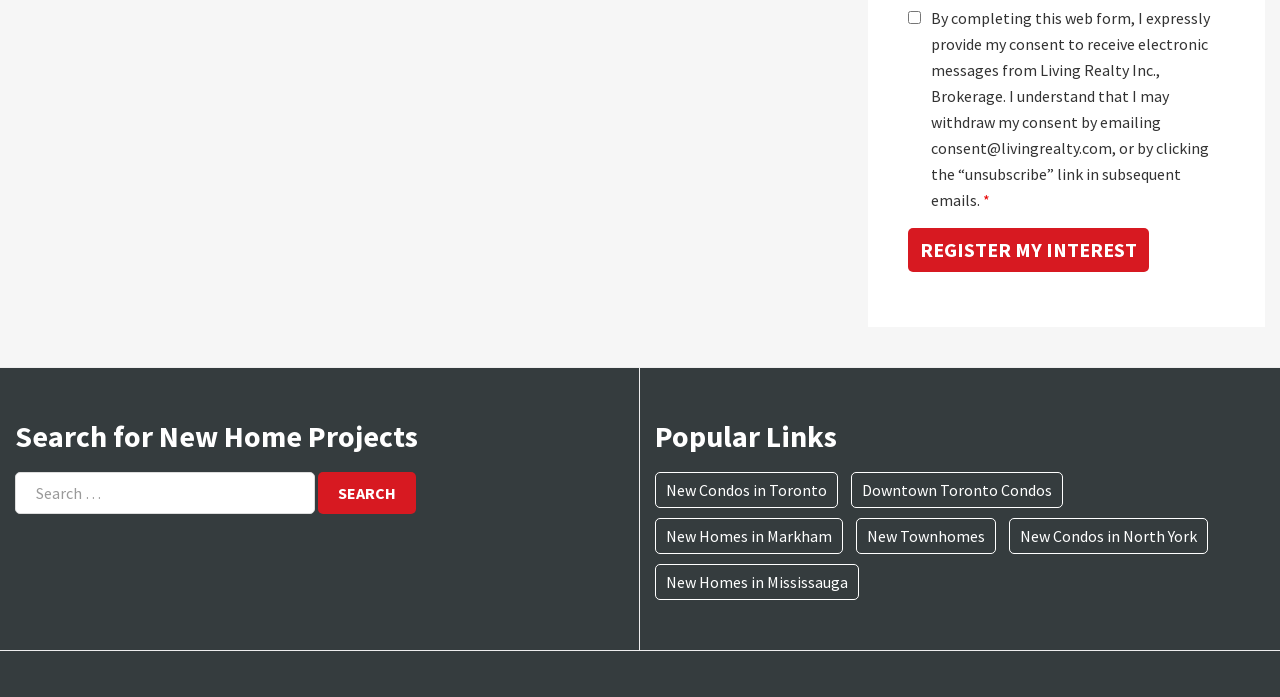How many popular links are available?
Based on the image, answer the question with as much detail as possible.

Under the heading 'Popular Links', there are six links available, including 'New Condos in Toronto', 'Downtown Toronto Condos', 'New Homes in Markham', 'New Townhomes', 'New Condos in North York', and 'New Homes in Mississauga'.